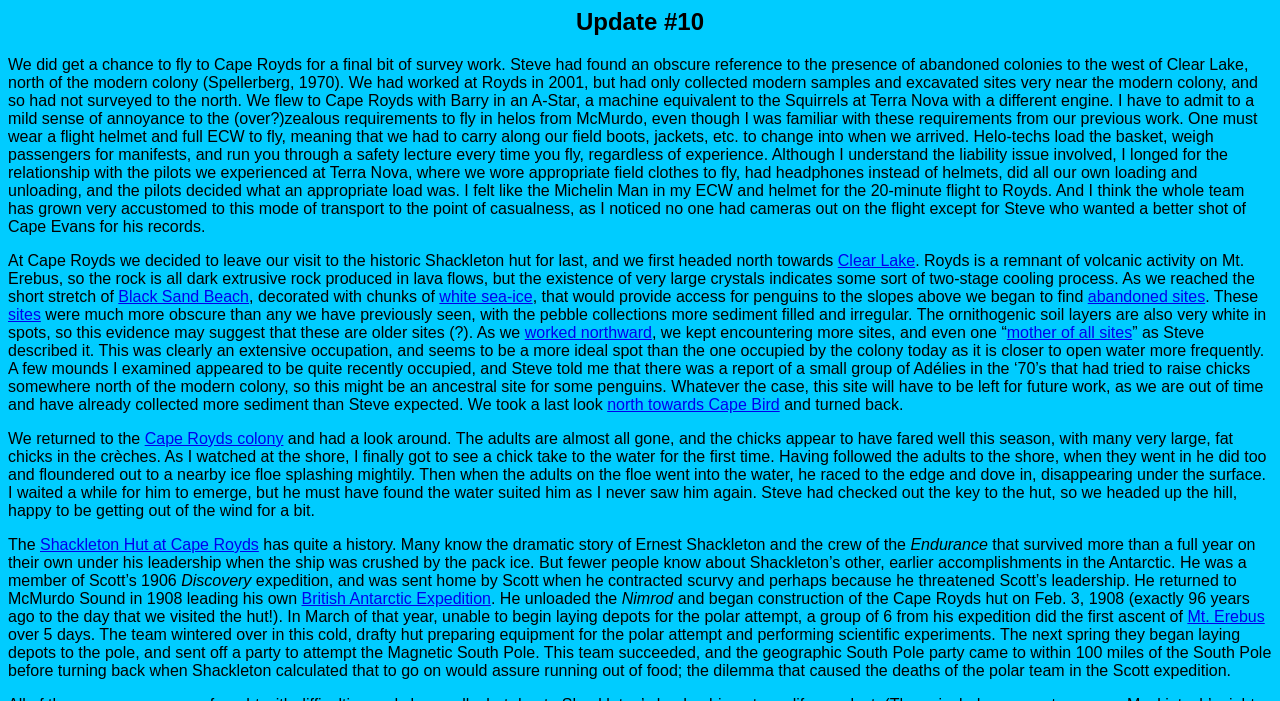What type of rock is found at Royds?
Refer to the image and provide a concise answer in one word or phrase.

Dark extrusive rock